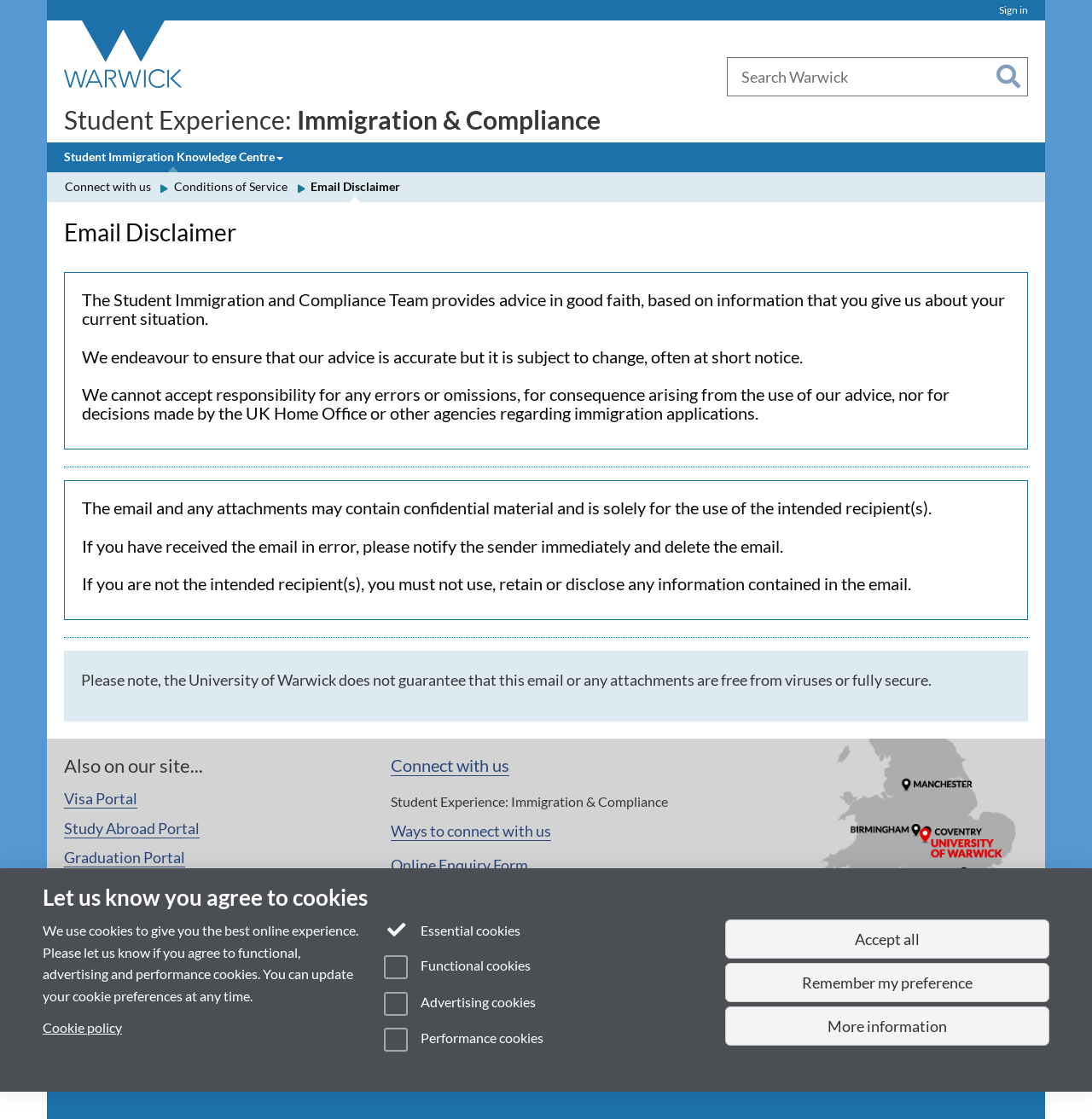Specify the bounding box coordinates of the element's area that should be clicked to execute the given instruction: "Go to Student Immigration Knowledge Centre". The coordinates should be four float numbers between 0 and 1, i.e., [left, top, right, bottom].

[0.059, 0.132, 0.259, 0.149]